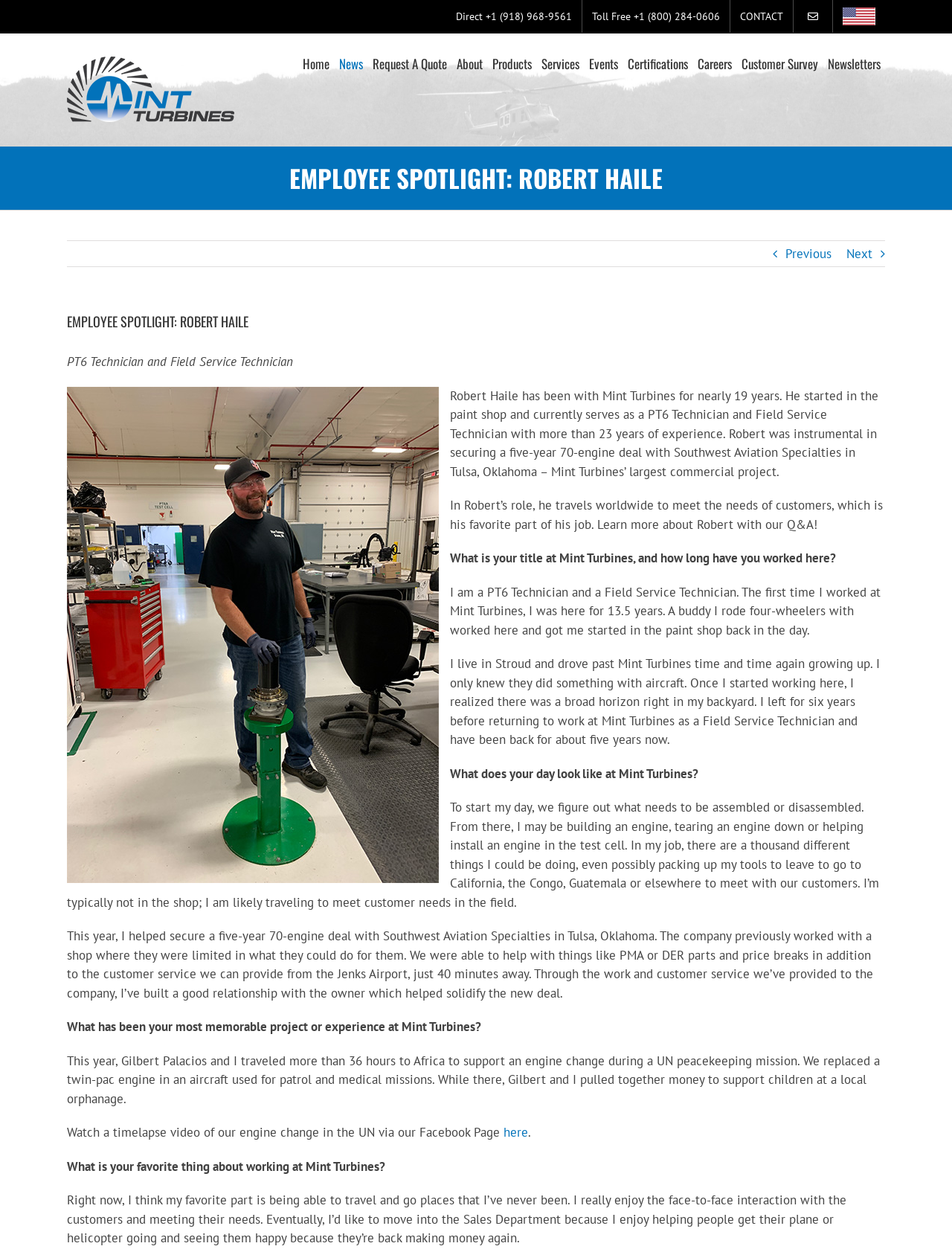Please identify the bounding box coordinates of the clickable area that will allow you to execute the instruction: "Click the 'Next' link".

[0.889, 0.193, 0.916, 0.213]